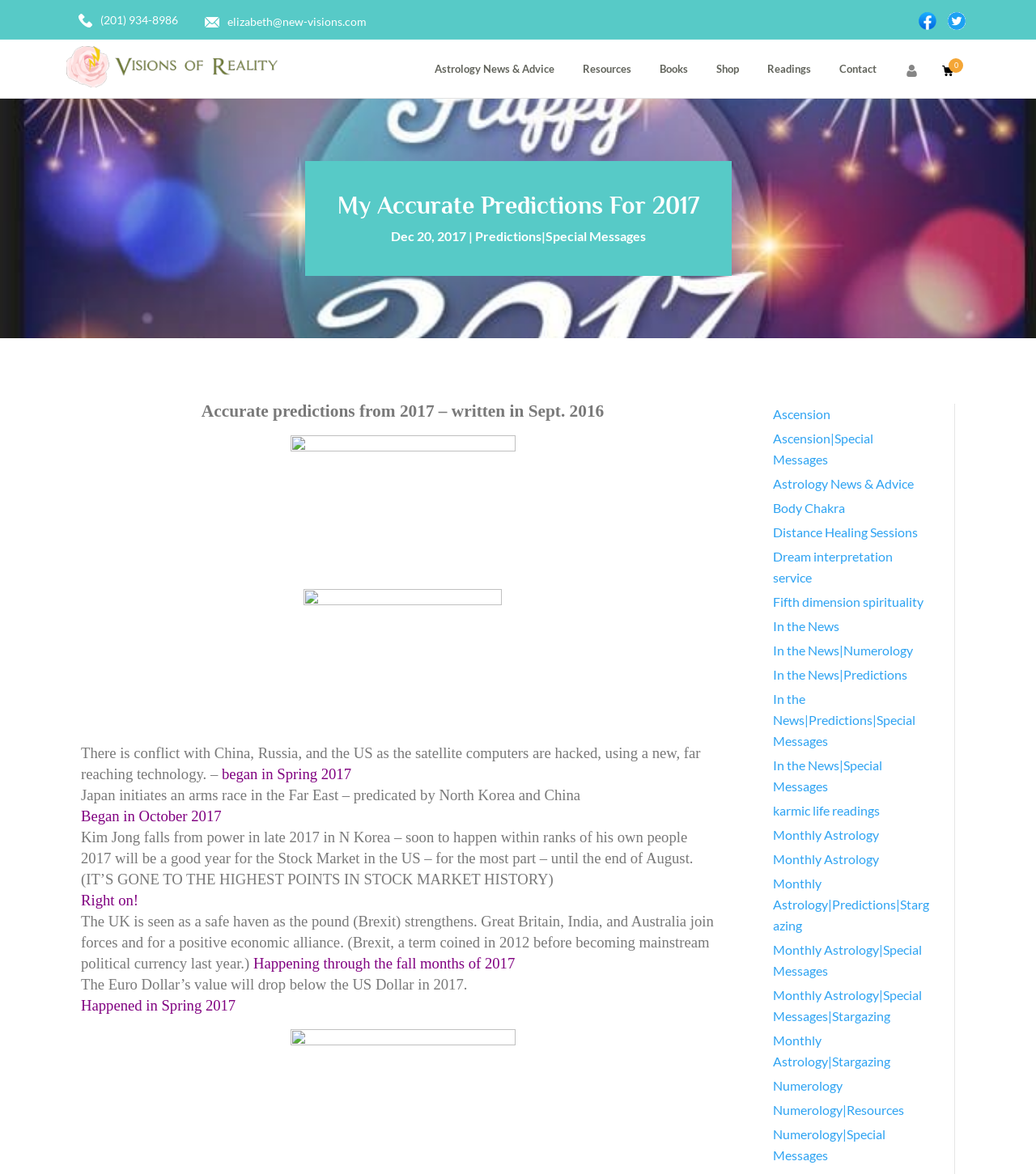Can you extract the headline from the webpage for me?

My Accurate Predictions For 2017